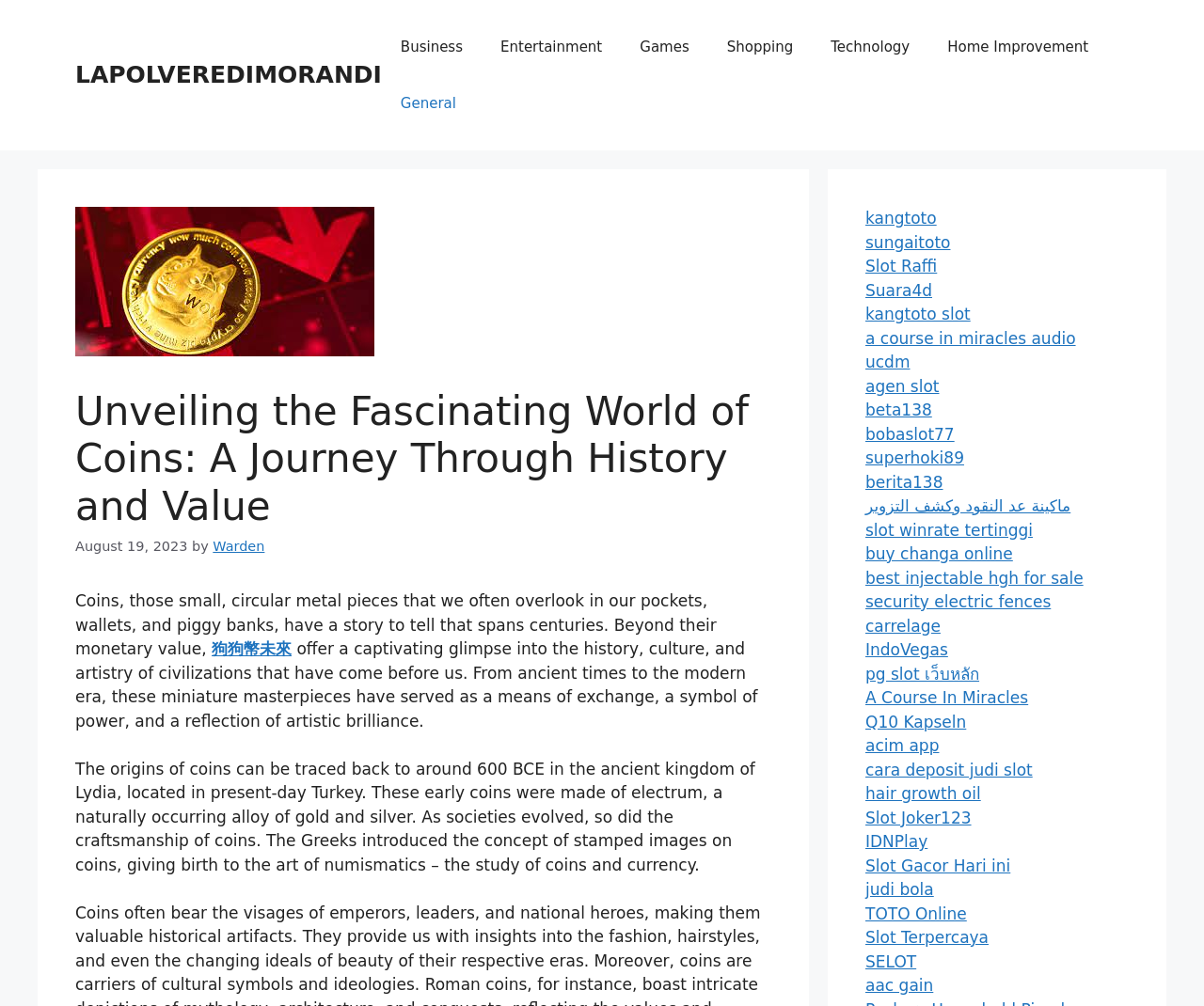What is the time period mentioned in the webpage content? Based on the screenshot, please respond with a single word or phrase.

600 BCE